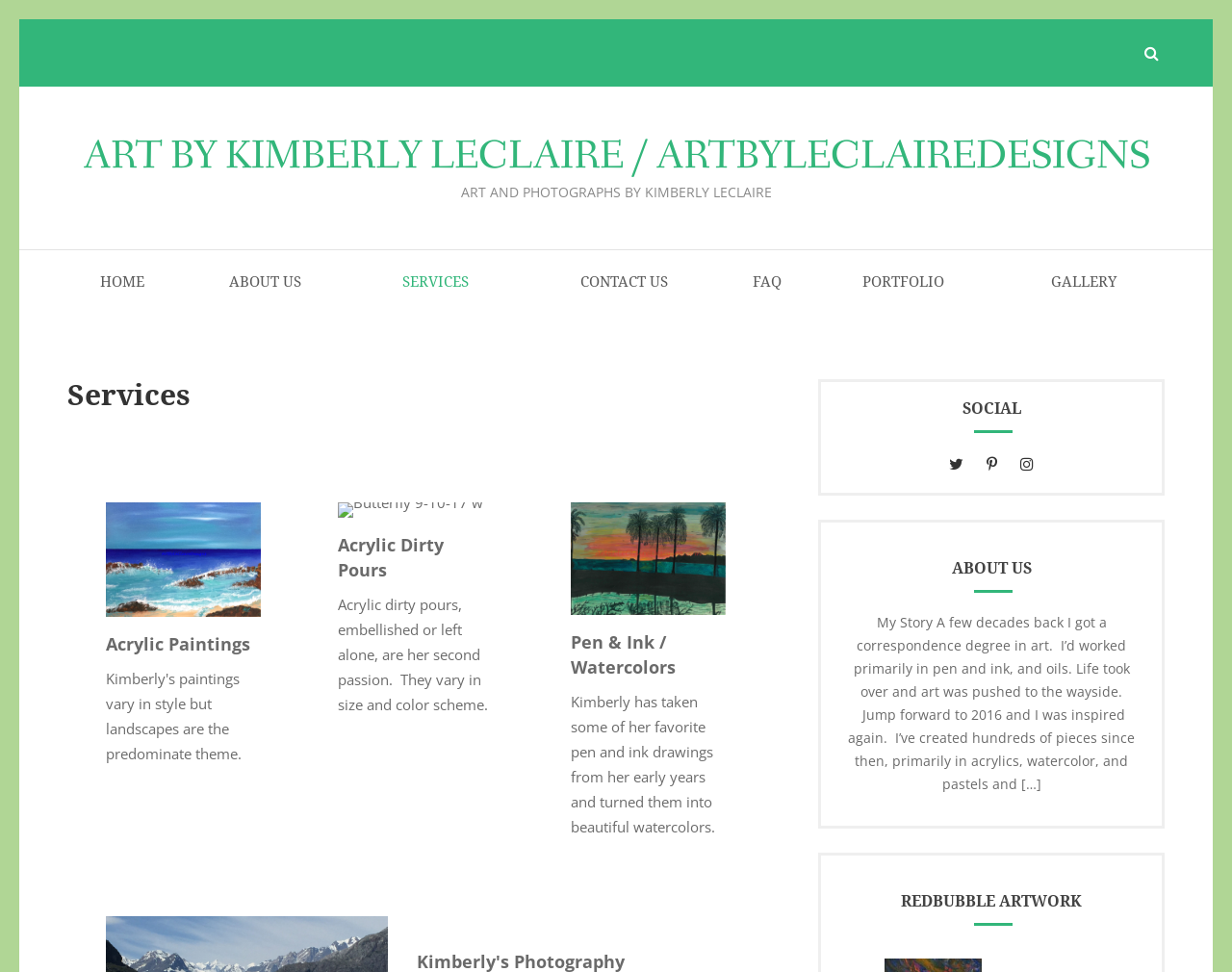Analyze the image and give a detailed response to the question:
What is the artist's second passion?

According to the webpage, the artist's second passion is mentioned in the section about acrylic dirty pours, which states that 'Acrylic dirty pours, embellished or left alone, are her second passion.' This suggests that the artist has a strong interest in creating acrylic dirty pours.